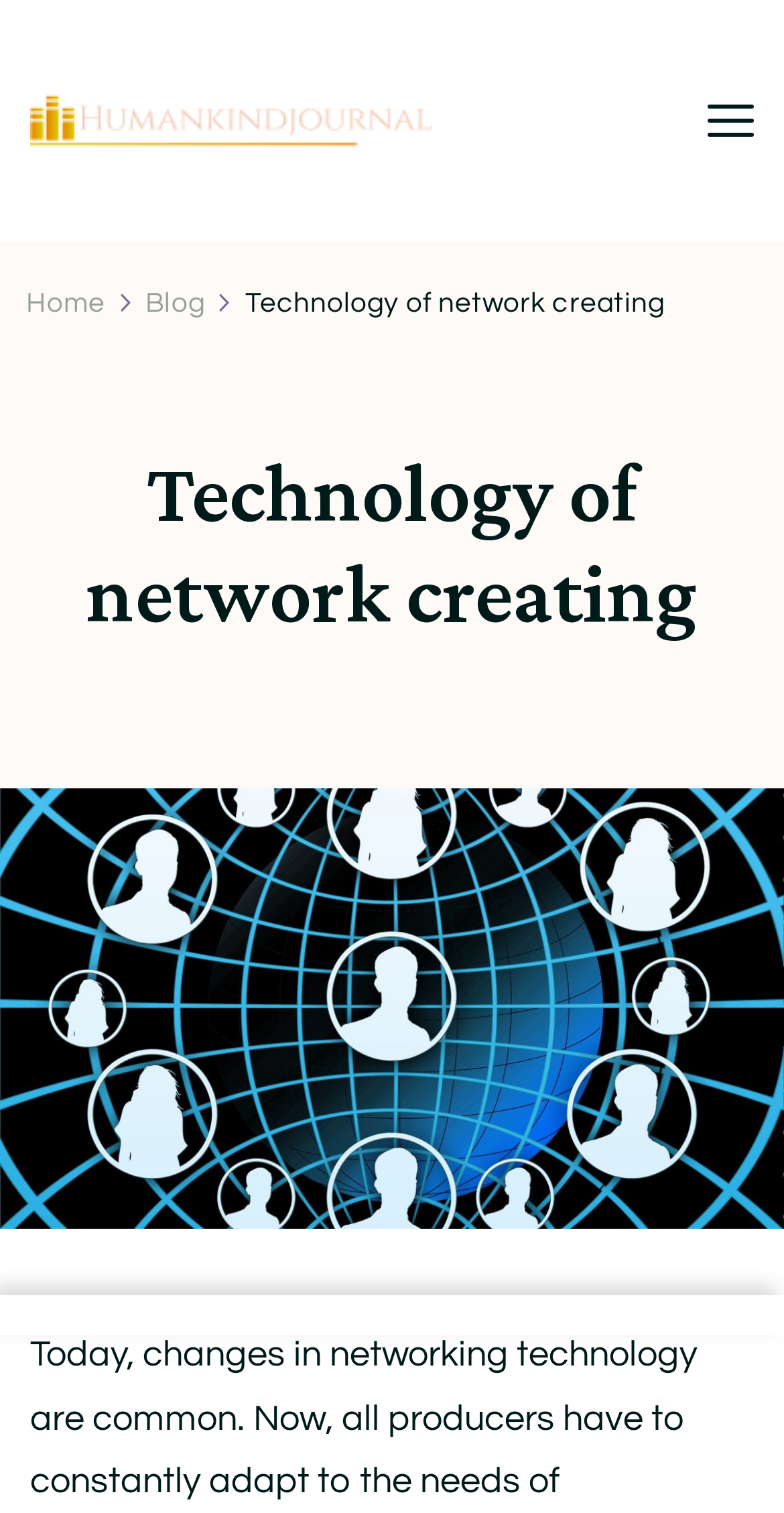Using the given element description, provide the bounding box coordinates (top-left x, top-left y, bottom-right x, bottom-right y) for the corresponding UI element in the screenshot: Blog

[0.186, 0.191, 0.261, 0.21]